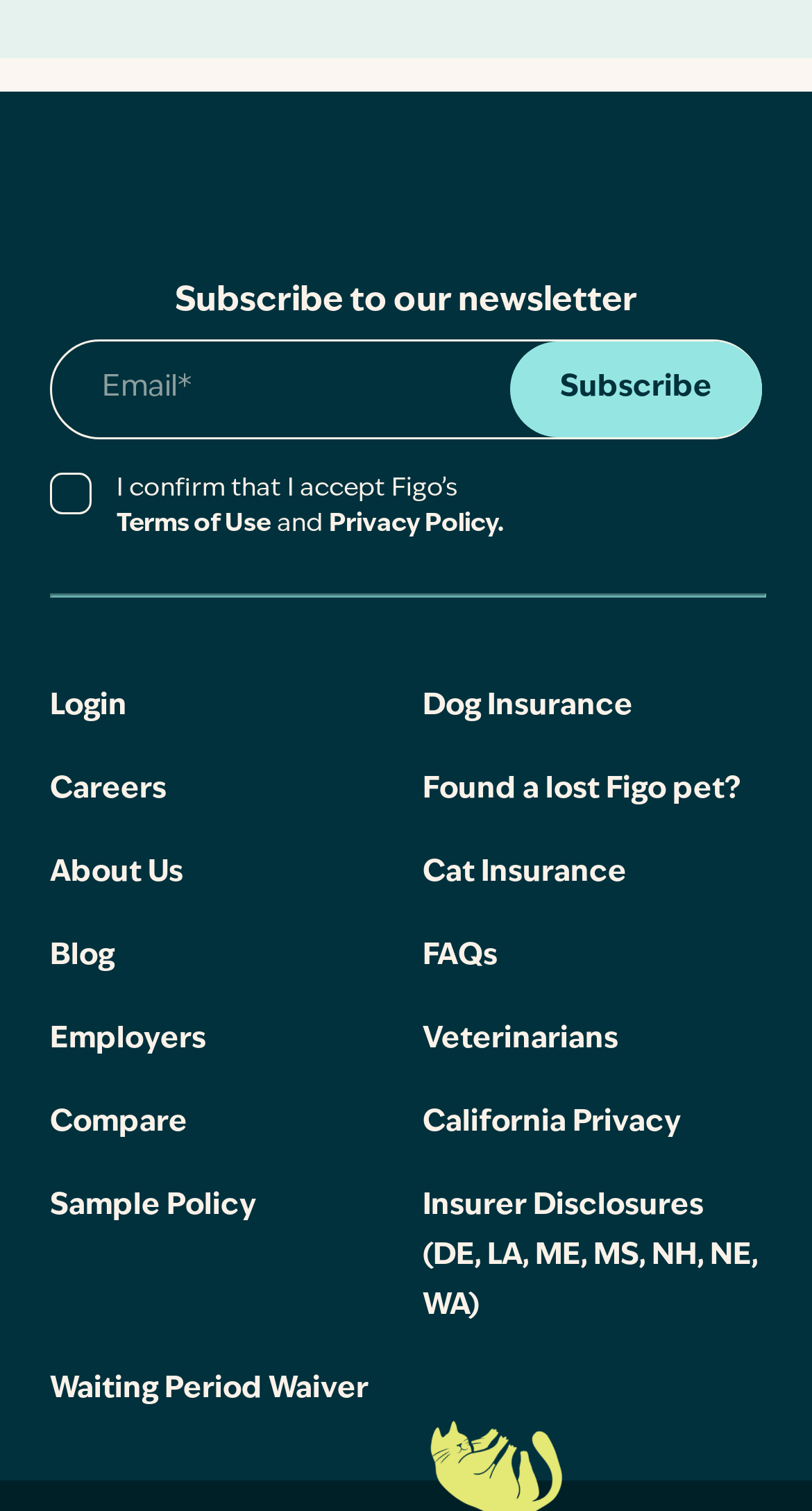Identify the coordinates of the bounding box for the element that must be clicked to accomplish the instruction: "Login to the account".

[0.062, 0.457, 0.156, 0.478]